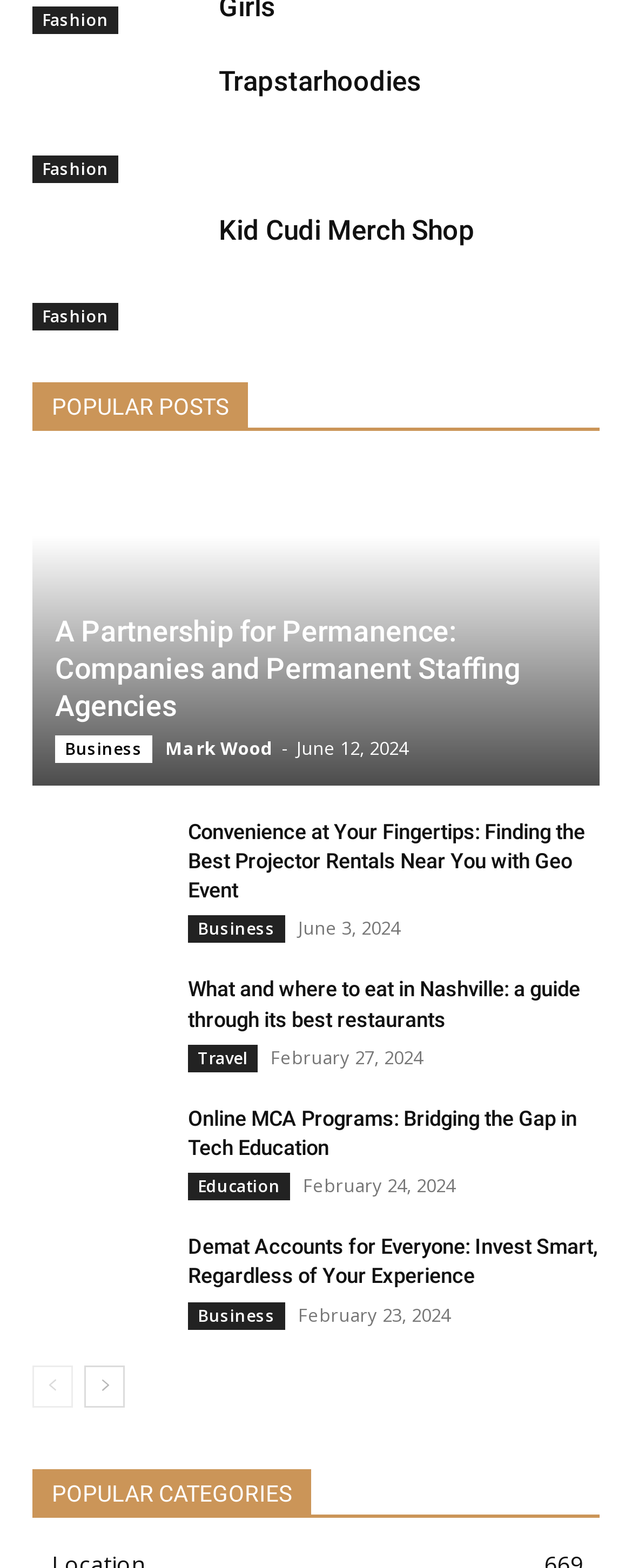Please provide a short answer using a single word or phrase for the question:
What is the title of the section above 'A Partnership for Permanence: Companies and Permanent Staffing Agencies'?

POPULAR POSTS